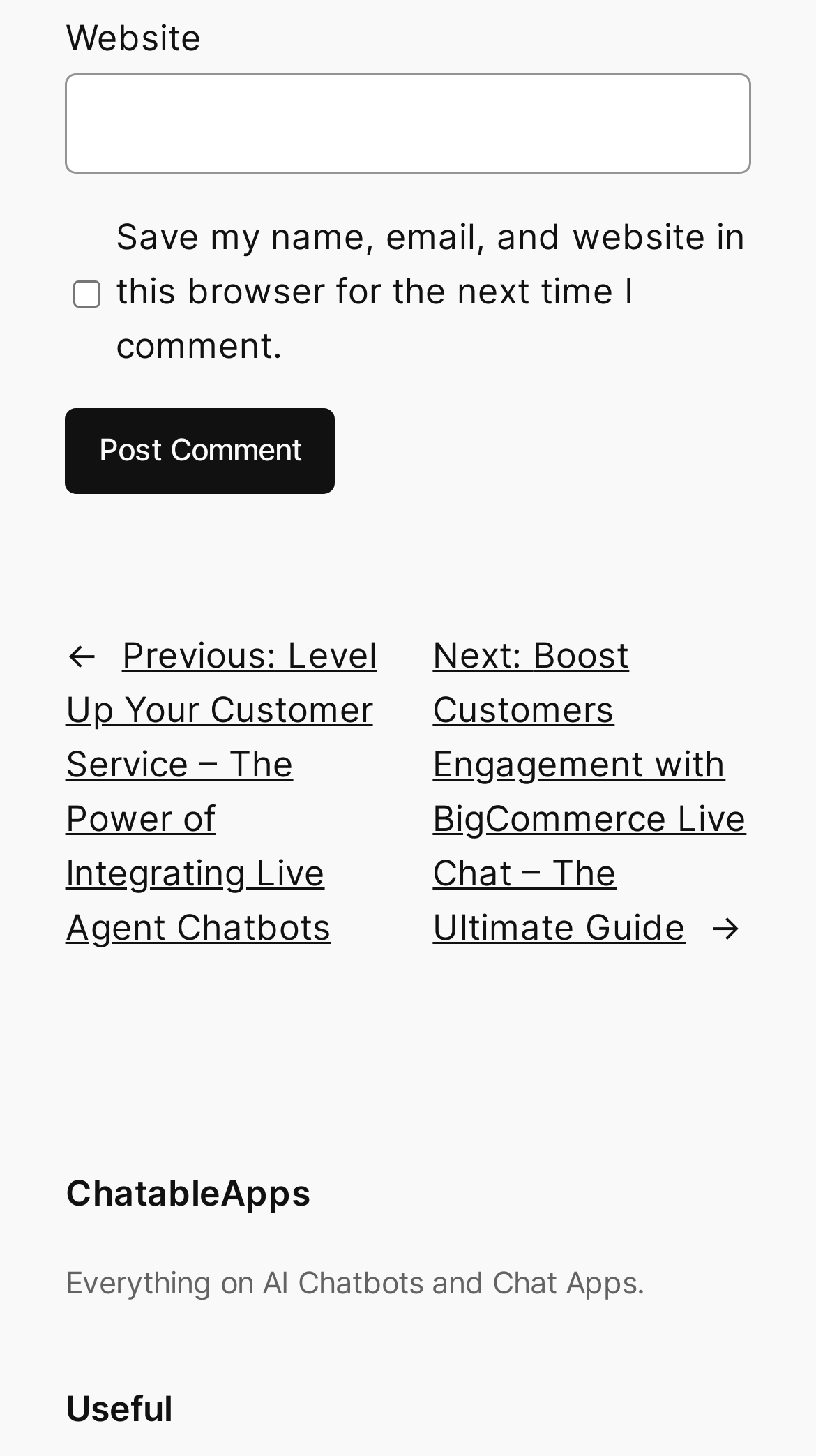Can you give a detailed response to the following question using the information from the image? What is the topic of the website?

The StaticText element at the bottom of the page reads 'Everything on AI Chatbots and Chat Apps.' This suggests that the website is focused on this topic.